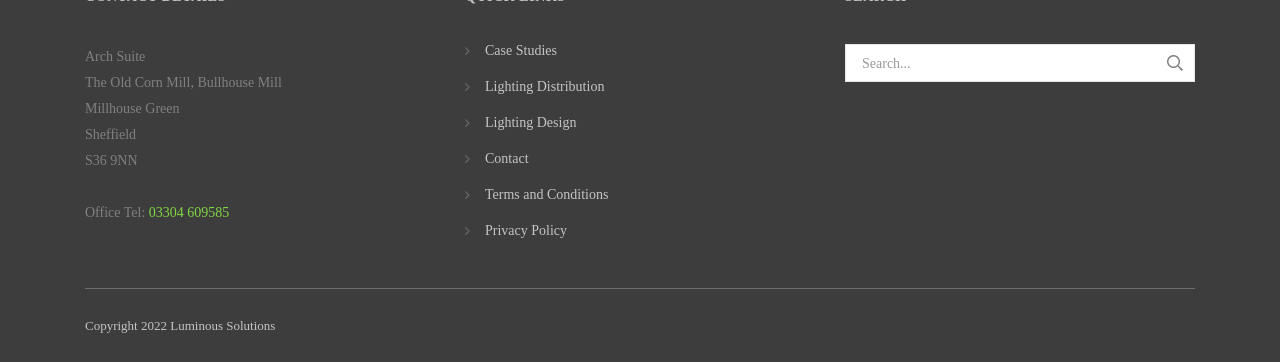Please find the bounding box for the following UI element description. Provide the coordinates in (top-left x, top-left y, bottom-right x, bottom-right y) format, with values between 0 and 1: Contact

[0.379, 0.418, 0.413, 0.459]